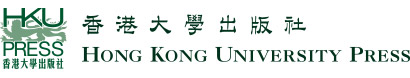Analyze the image and describe all key details you can observe.

The image features the logo of Hong Kong University Press (HKU Press), displayed prominently in both English and Chinese. It includes the green stylized initials “HKU” alongside the full name in both languages: "香港大學出版社" in Chinese and "HONG KONG UNIVERSITY PRESS" in English. This logo represents the academic publishing division of the University of Hong Kong, known for its contributions to scholarly literature and its focus on academic excellence in various fields, including literature, history, and culture. The professional and clean design reflects the press's commitment to quality and accessibility in education and research.